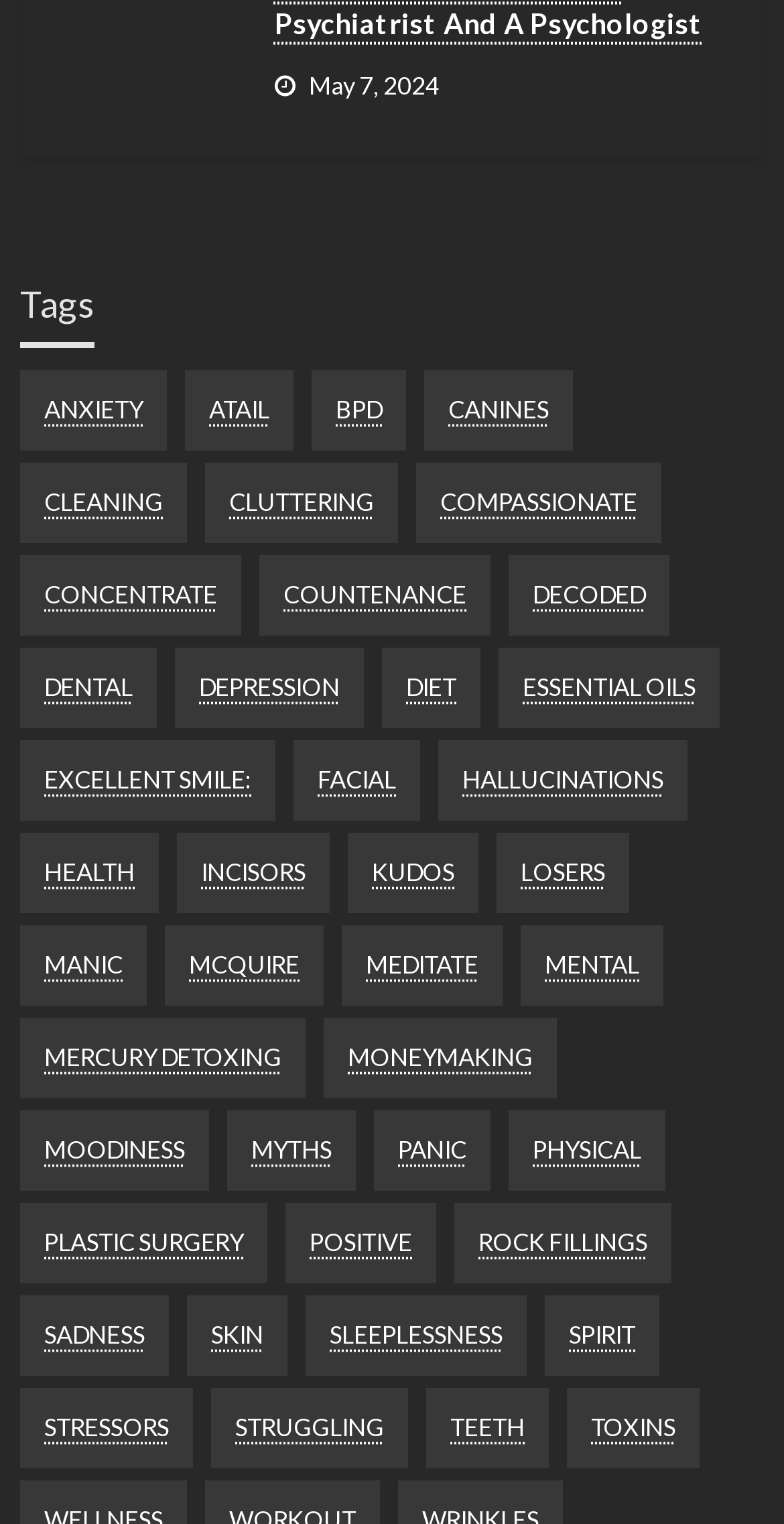Provide the bounding box coordinates of the UI element that matches the description: "Concentrate".

[0.026, 0.364, 0.308, 0.417]